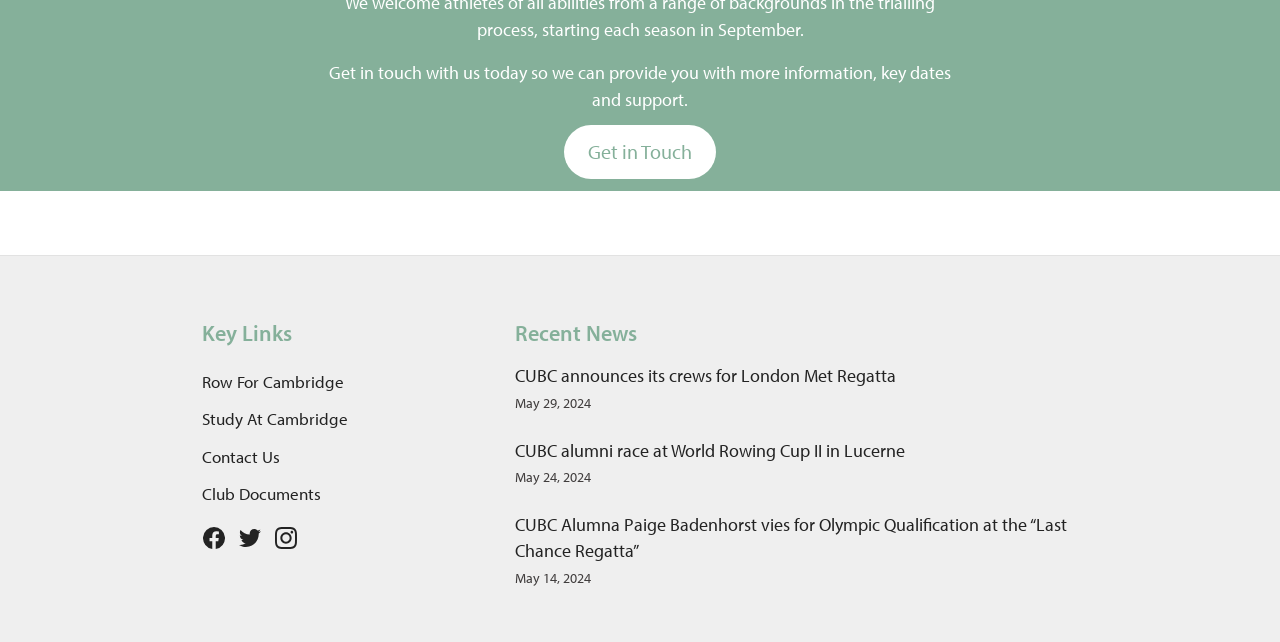Please identify the bounding box coordinates of the clickable area that will allow you to execute the instruction: "Visit 'Row For Cambridge'".

[0.158, 0.566, 0.353, 0.624]